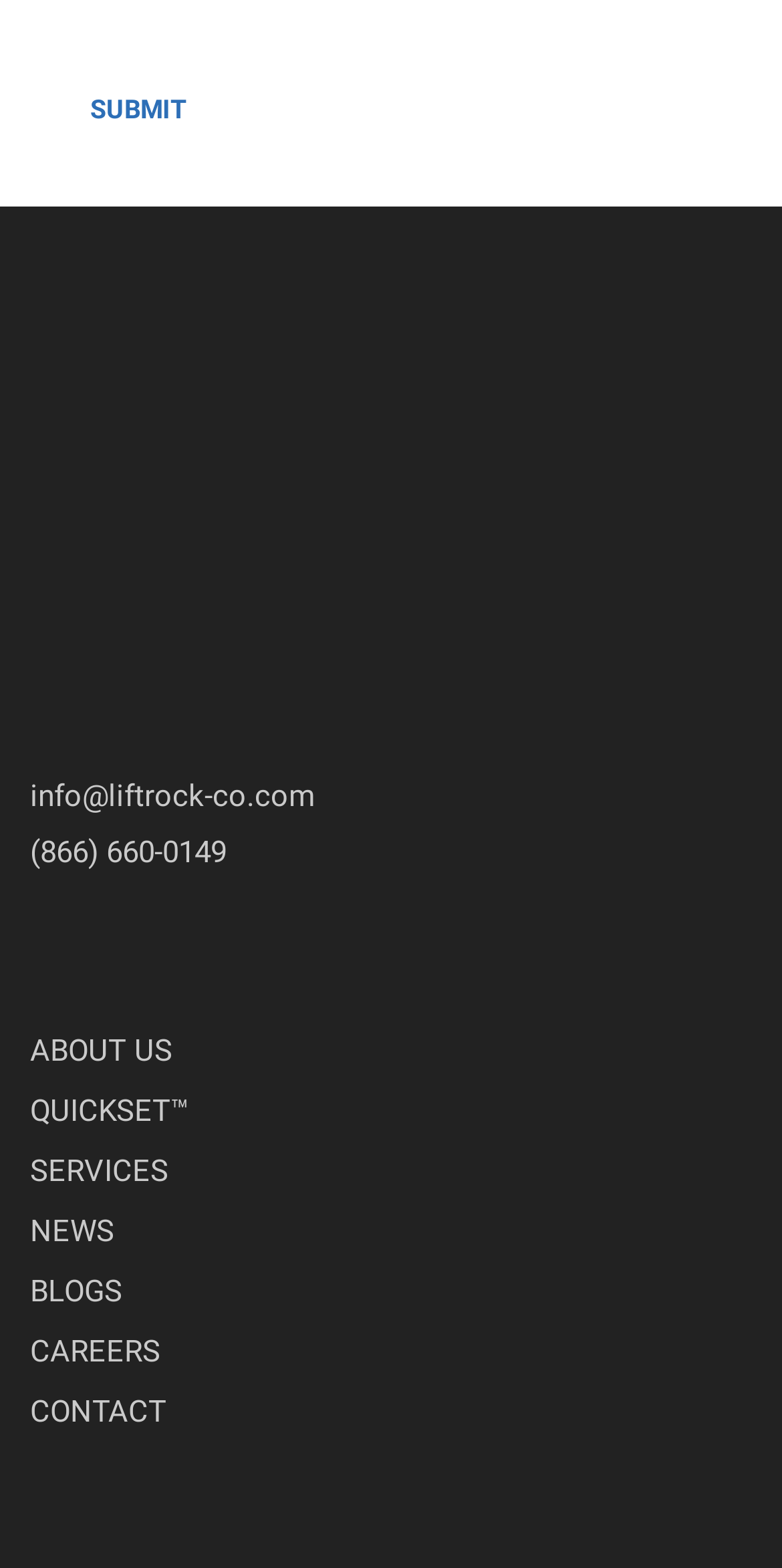Answer the following query concisely with a single word or phrase:
Is there a figure element on the webpage?

Yes